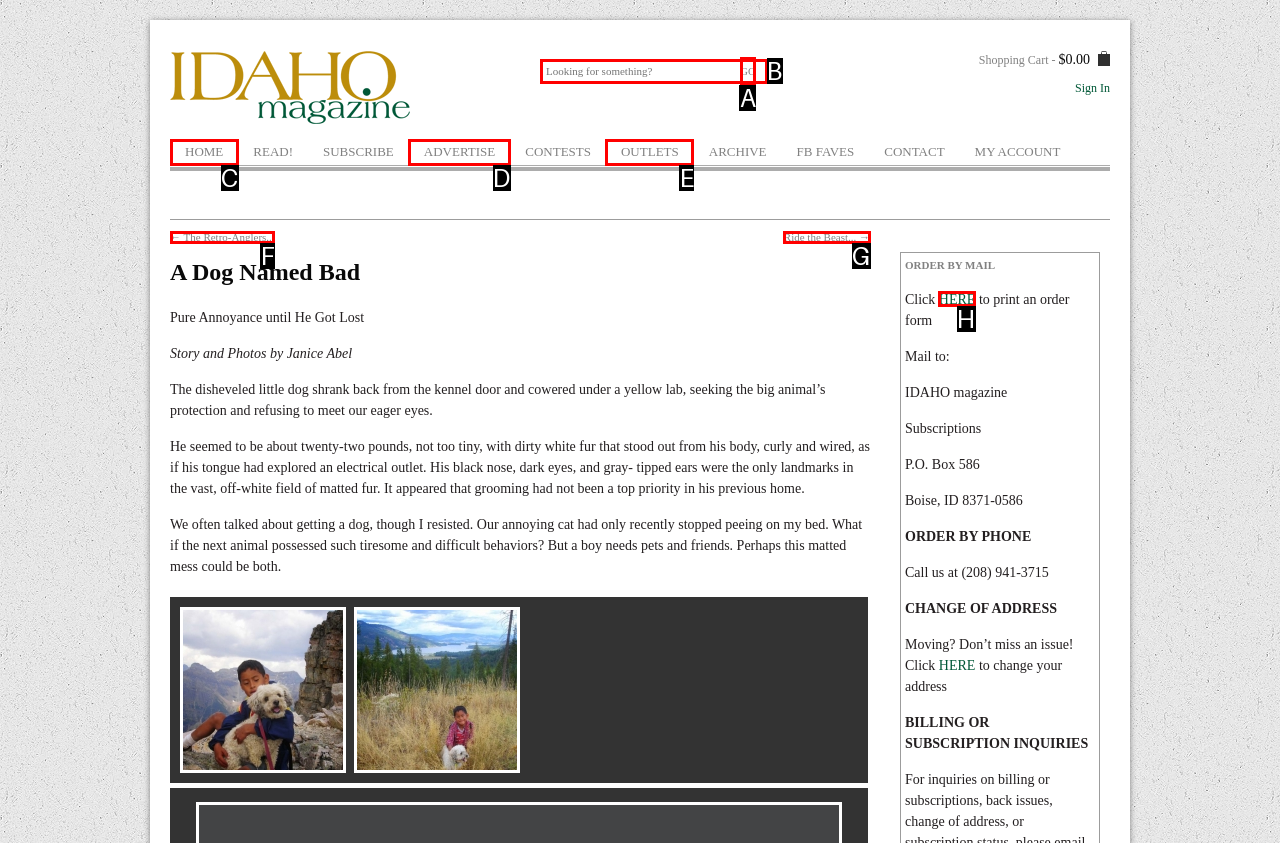Find the option that best fits the description: HERE. Answer with the letter of the option.

H